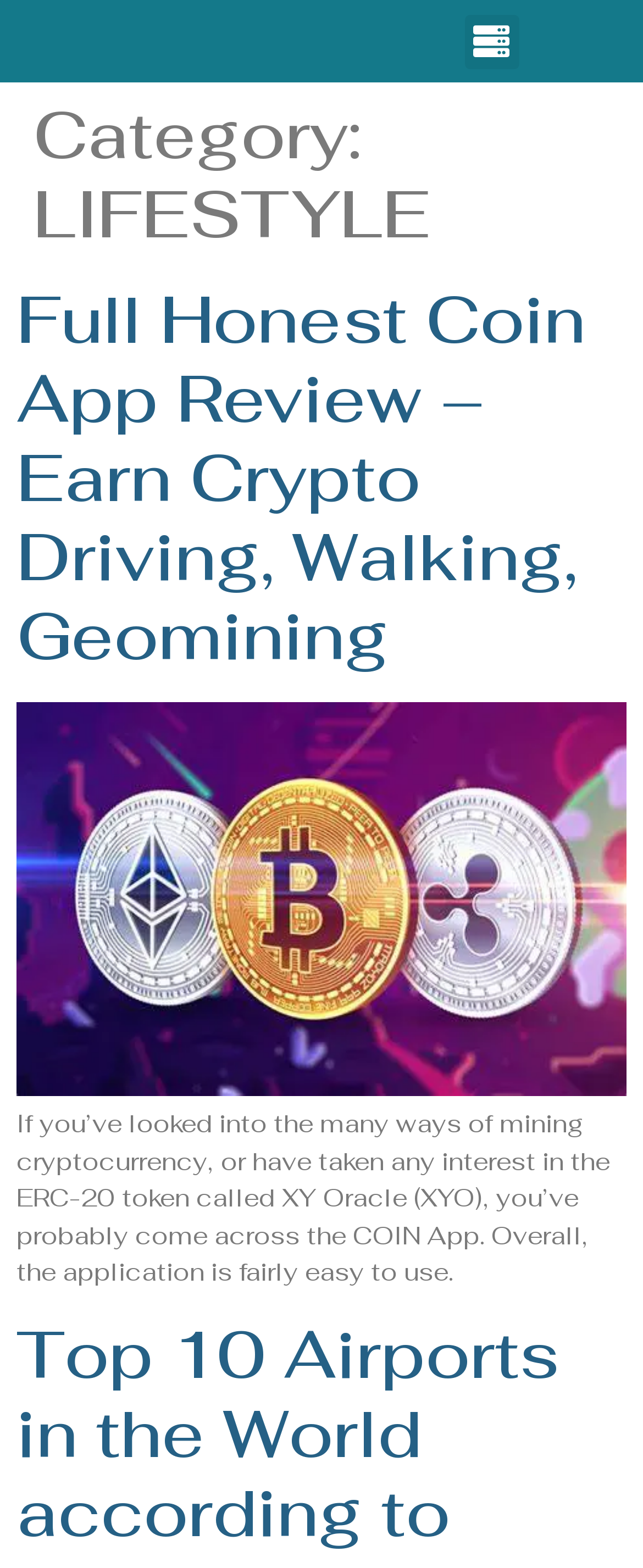Respond to the following question with a brief word or phrase:
Is the menu toggle button expanded?

False